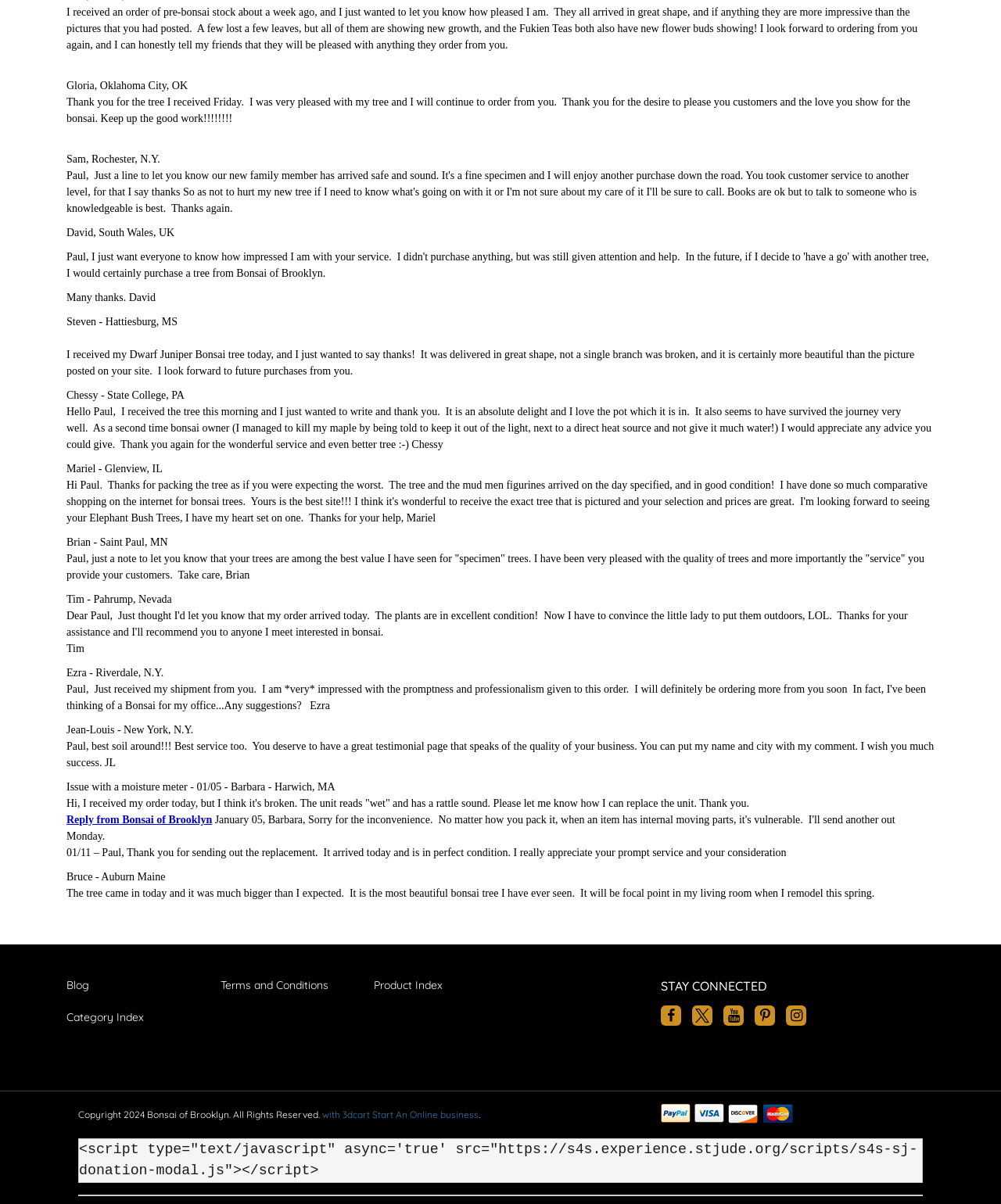Please identify the bounding box coordinates of the element I should click to complete this instruction: 'Go to the 'Product Index''. The coordinates should be given as four float numbers between 0 and 1, like this: [left, top, right, bottom].

[0.374, 0.812, 0.442, 0.824]